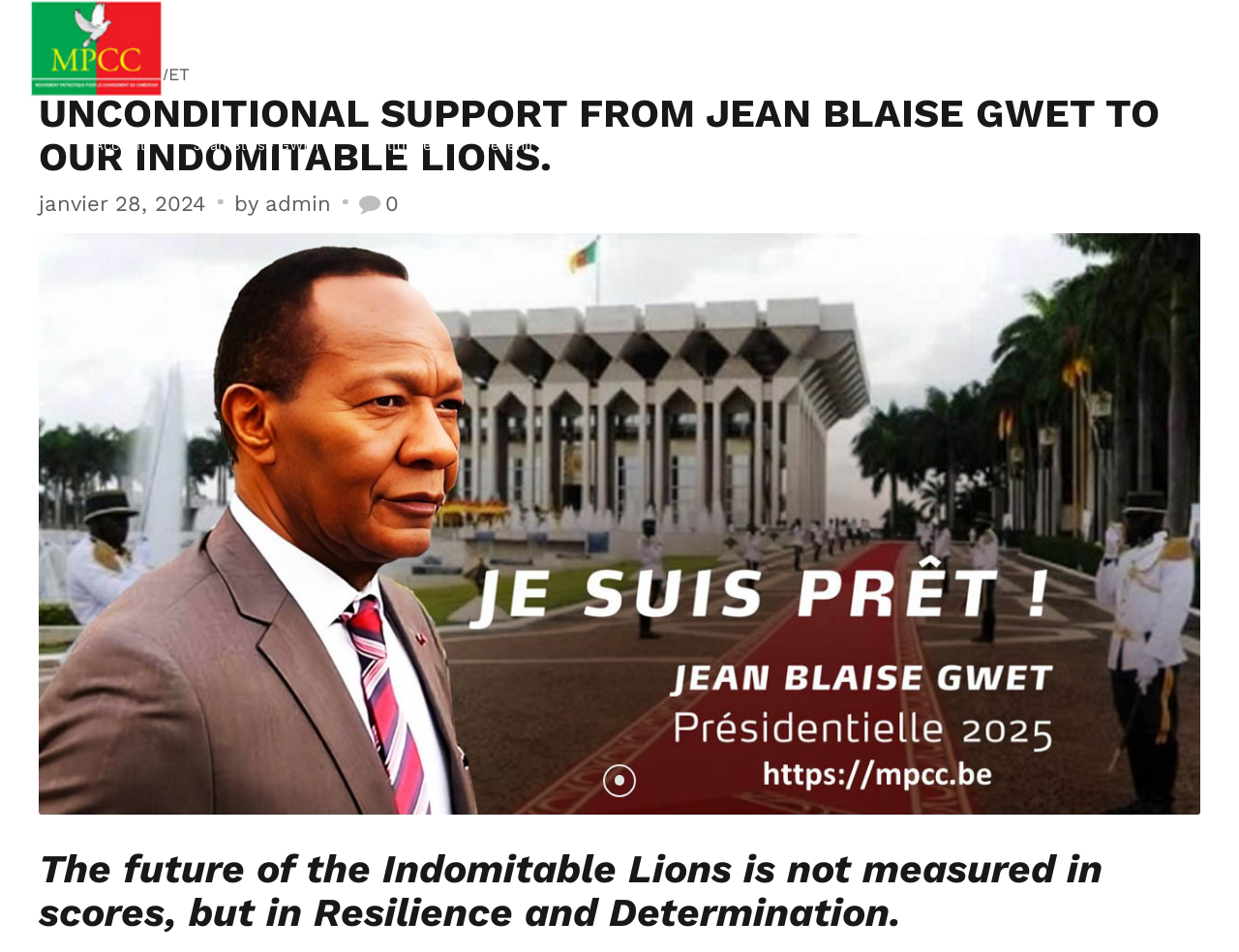Find the bounding box coordinates of the element you need to click on to perform this action: 'Read about Jean Blaise GWET's biography'. The coordinates should be represented by four float values between 0 and 1, in the format [left, top, right, bottom].

[0.156, 0.102, 0.259, 0.203]